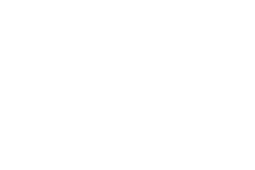Can you look at the image and give a comprehensive answer to the question:
What does the logo aim to evoke?

The clean lines and bold design elements of the logo are intended to evoke trust and professionalism, attracting potential customers seeking high-quality service in the realm of electrical installations and security systems.